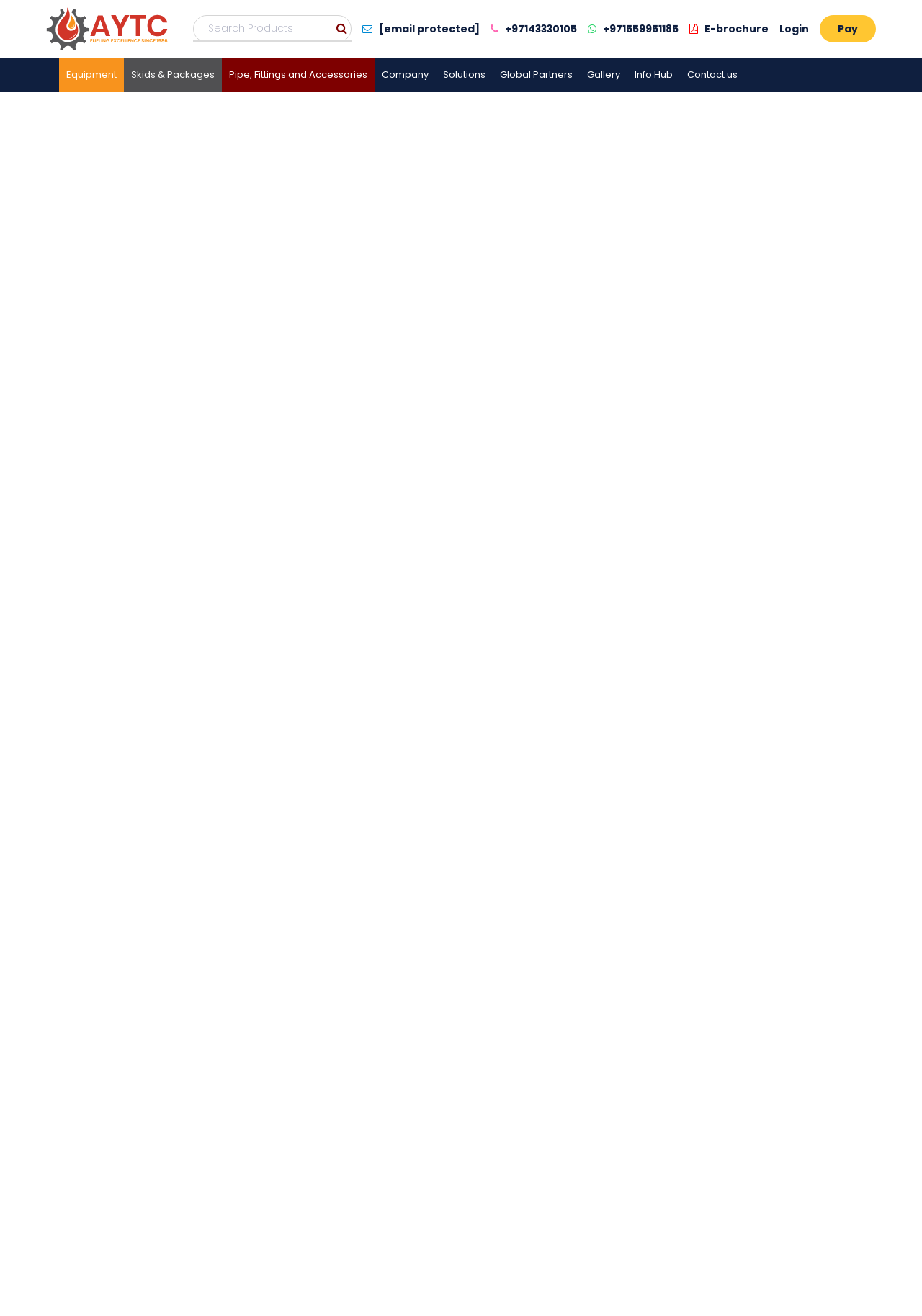Given the element description Solutions, specify the bounding box coordinates of the corresponding UI element in the format (top-left x, top-left y, bottom-right x, bottom-right y). All values must be between 0 and 1.

[0.473, 0.044, 0.534, 0.07]